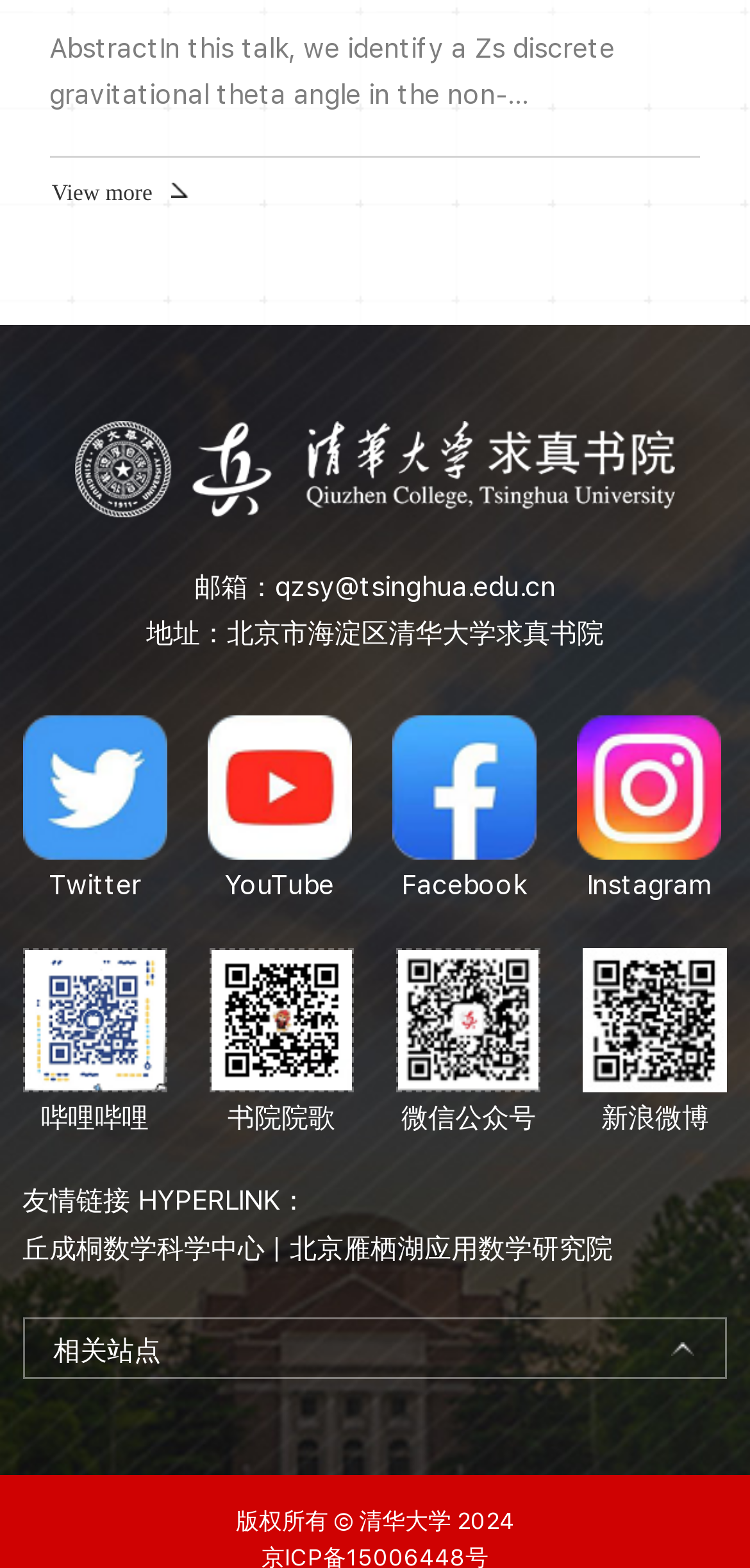Predict the bounding box for the UI component with the following description: "View more".

[0.066, 0.113, 0.323, 0.134]